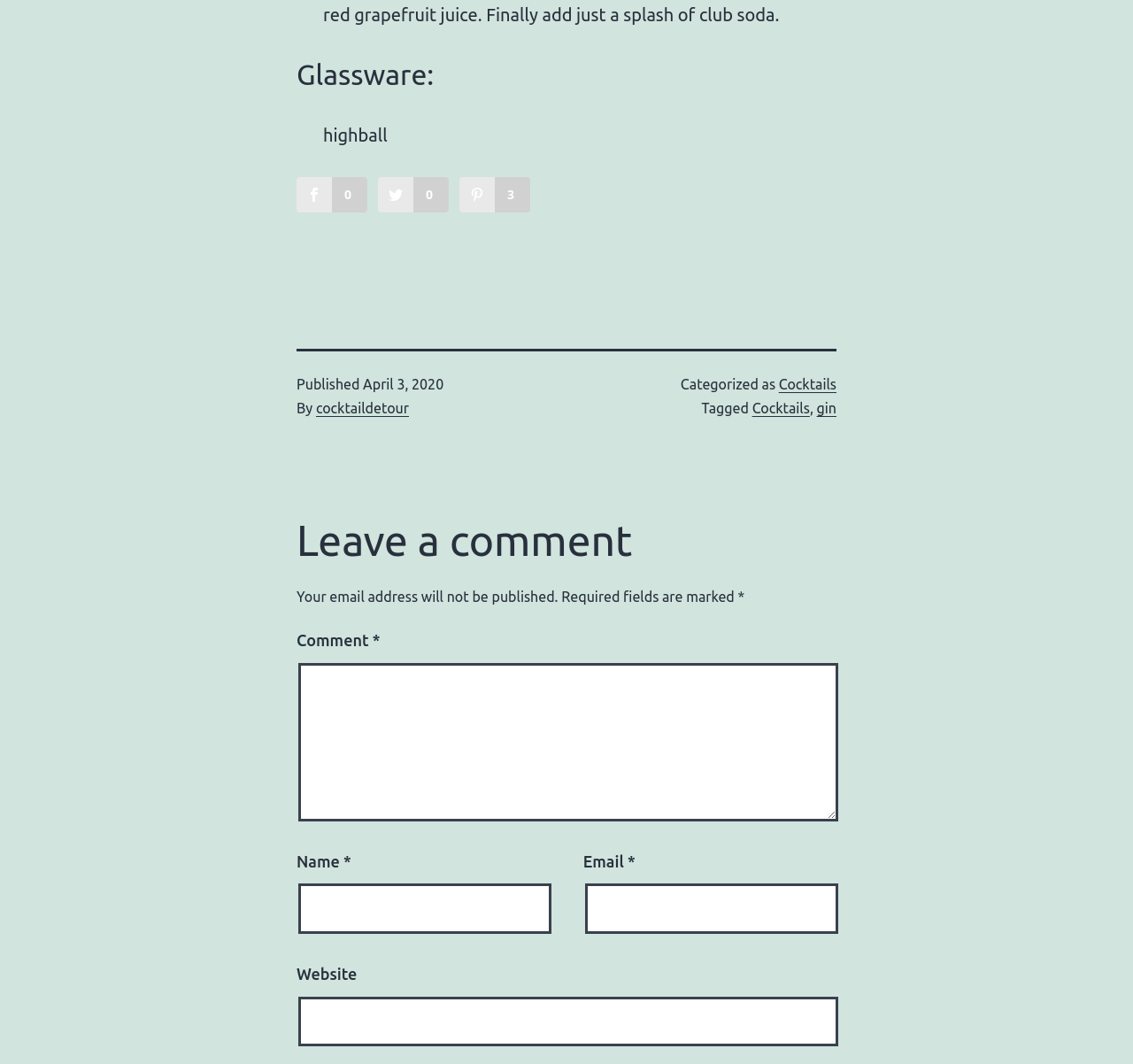Specify the bounding box coordinates of the element's area that should be clicked to execute the given instruction: "Click on the link to view all Cocktails". The coordinates should be four float numbers between 0 and 1, i.e., [left, top, right, bottom].

[0.687, 0.354, 0.738, 0.369]